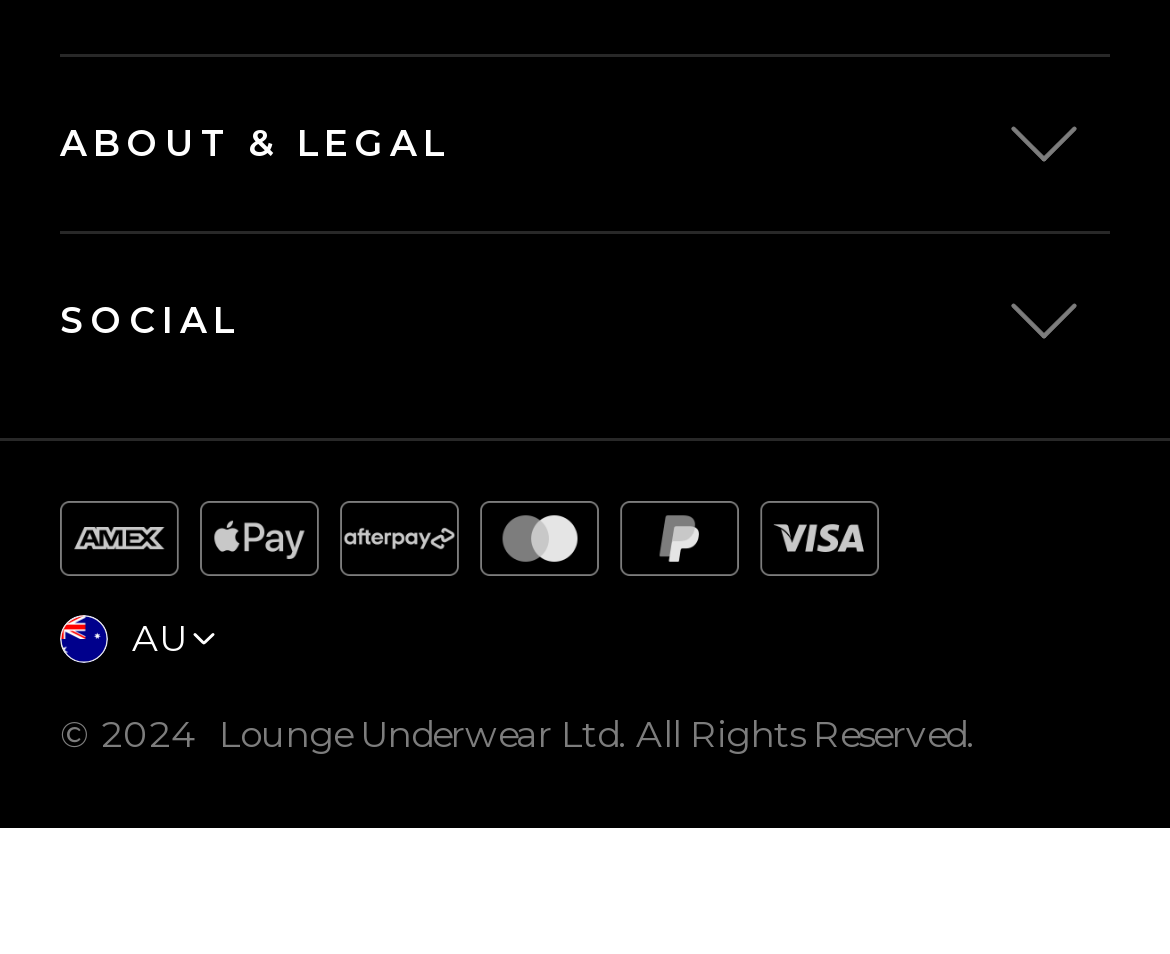Provide the bounding box coordinates of the HTML element this sentence describes: "LinkedIn".

[0.051, 0.926, 0.272, 0.995]